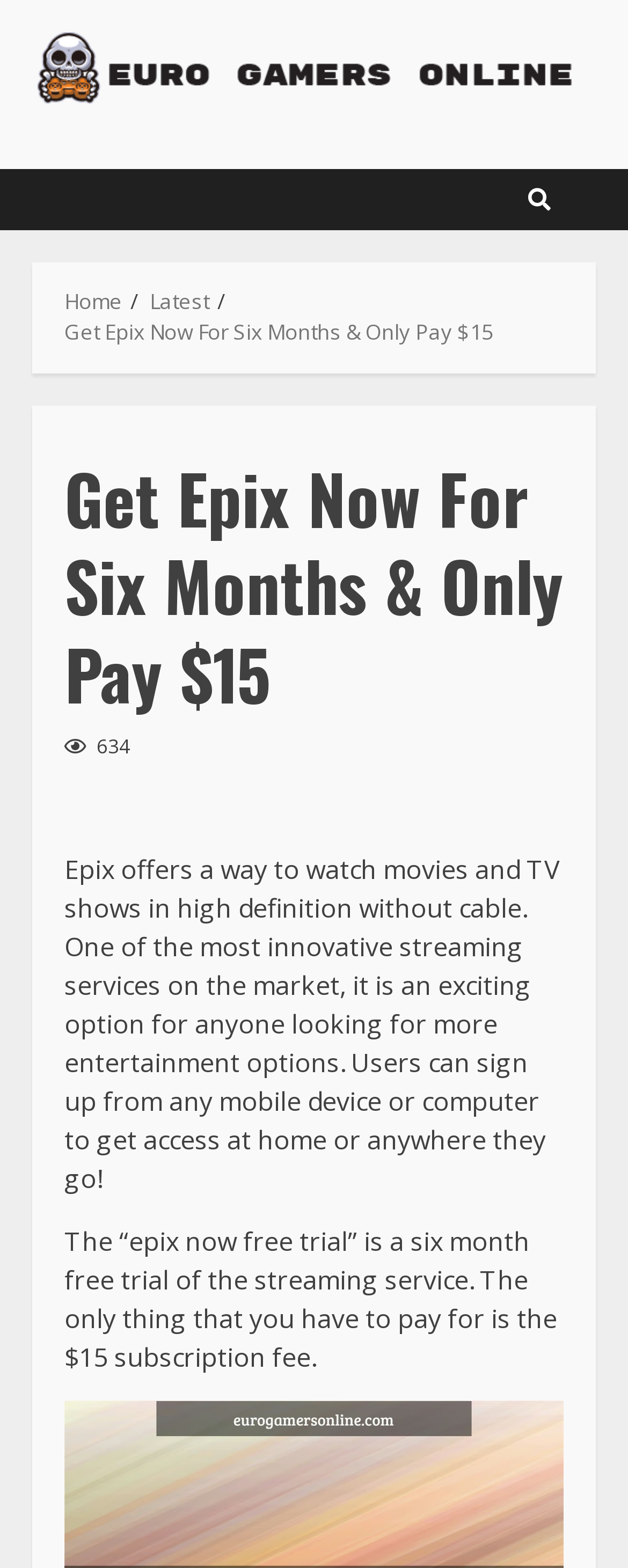Examine the image carefully and respond to the question with a detailed answer: 
How much does the Epix subscription cost?

The webpage states that the 'epix now free trial' is a six month free trial of the streaming service, and the only thing that you have to pay for is the $15 subscription fee.